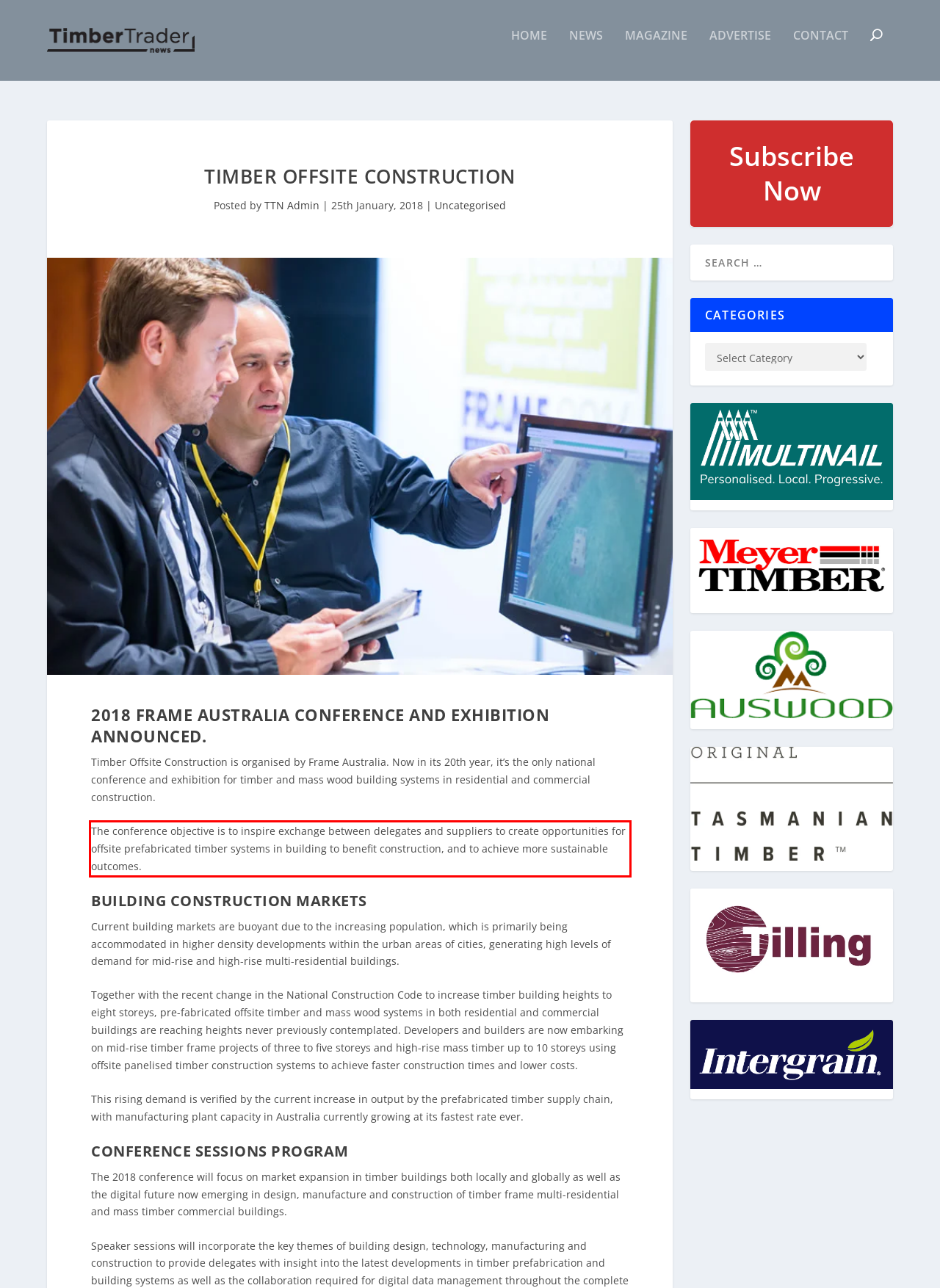Using the provided screenshot of a webpage, recognize the text inside the red rectangle bounding box by performing OCR.

The conference objective is to inspire exchange between delegates and suppliers to create opportunities for offsite prefabricated timber systems in building to benefit construction, and to achieve more sustainable outcomes.